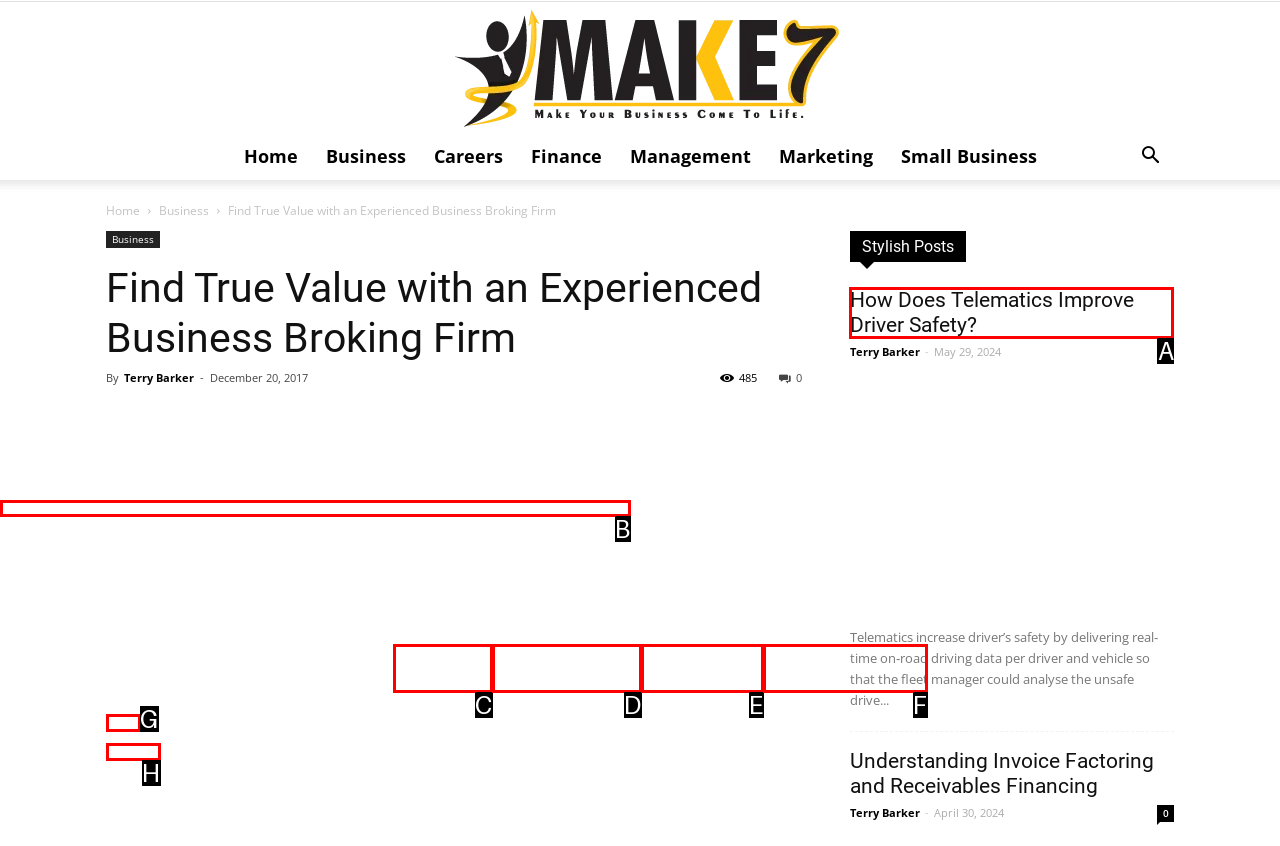Identify the HTML element to click to execute this task: Go back to top Respond with the letter corresponding to the proper option.

None